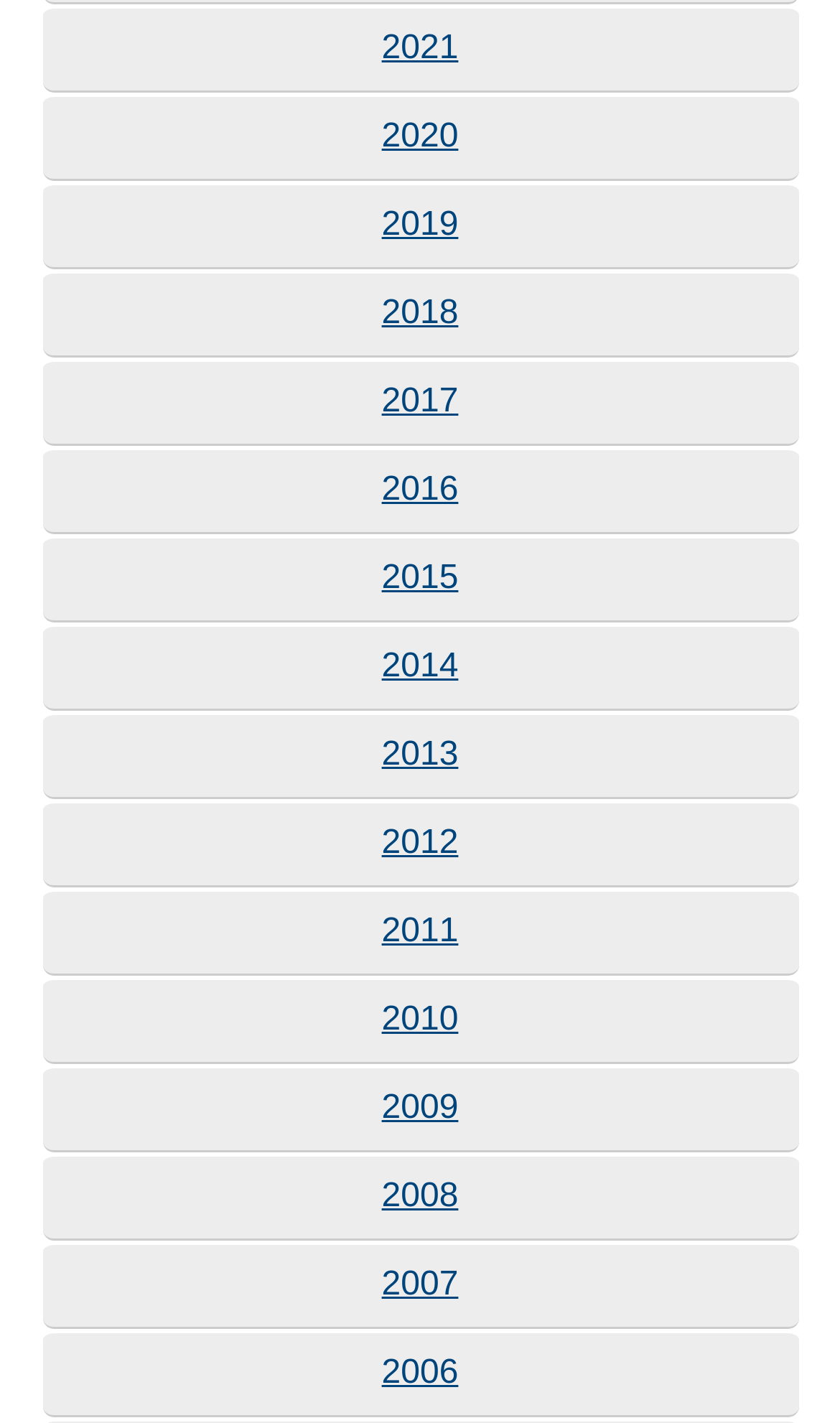Please determine the bounding box coordinates for the UI element described here. Use the format (top-left x, top-left y, bottom-right x, bottom-right y) with values bounded between 0 and 1: 2009

[0.05, 0.748, 0.95, 0.81]